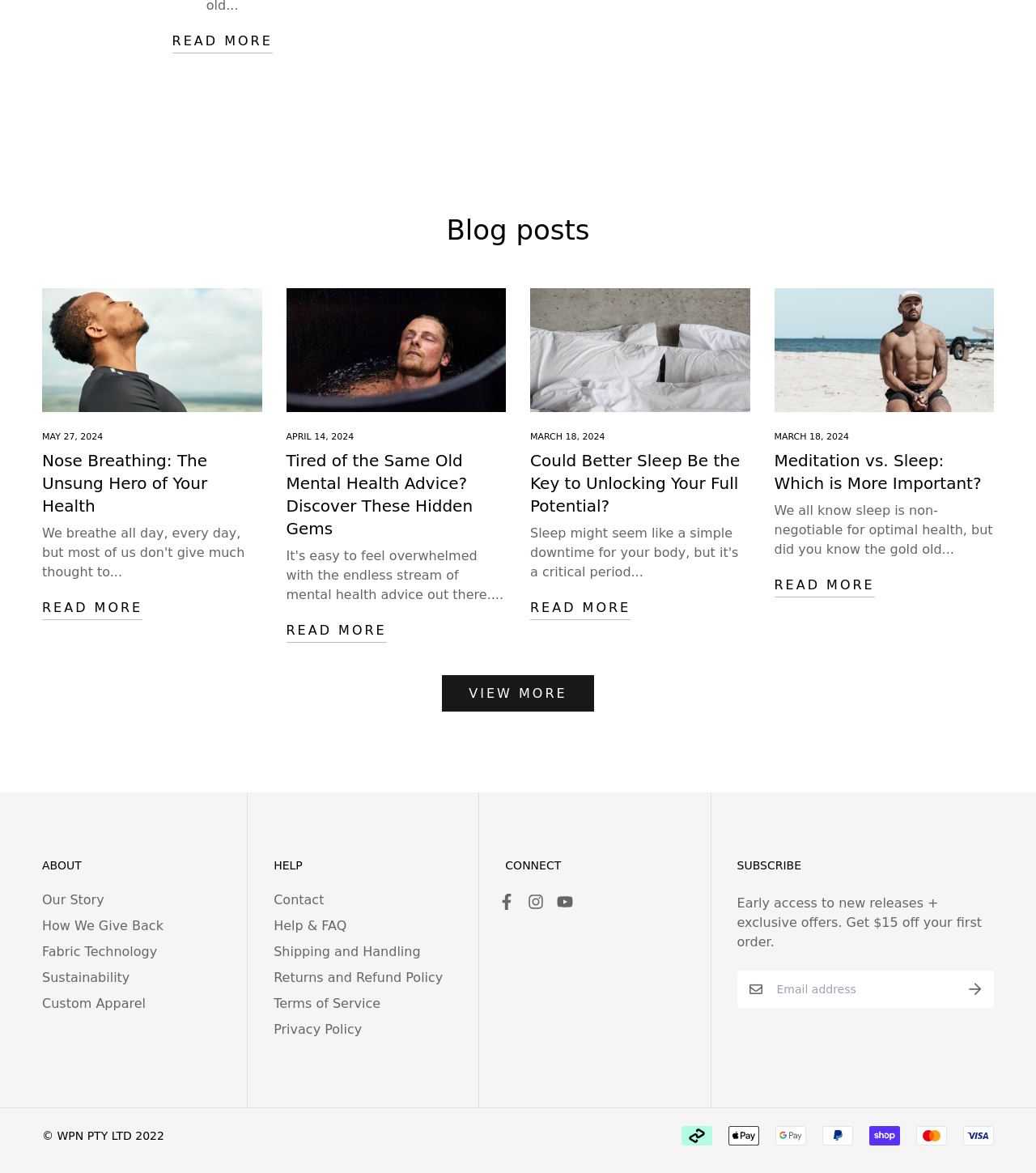Please find the bounding box coordinates of the element that needs to be clicked to perform the following instruction: "Subscribe to the newsletter". The bounding box coordinates should be four float numbers between 0 and 1, represented as [left, top, right, bottom].

[0.711, 0.827, 0.959, 0.859]